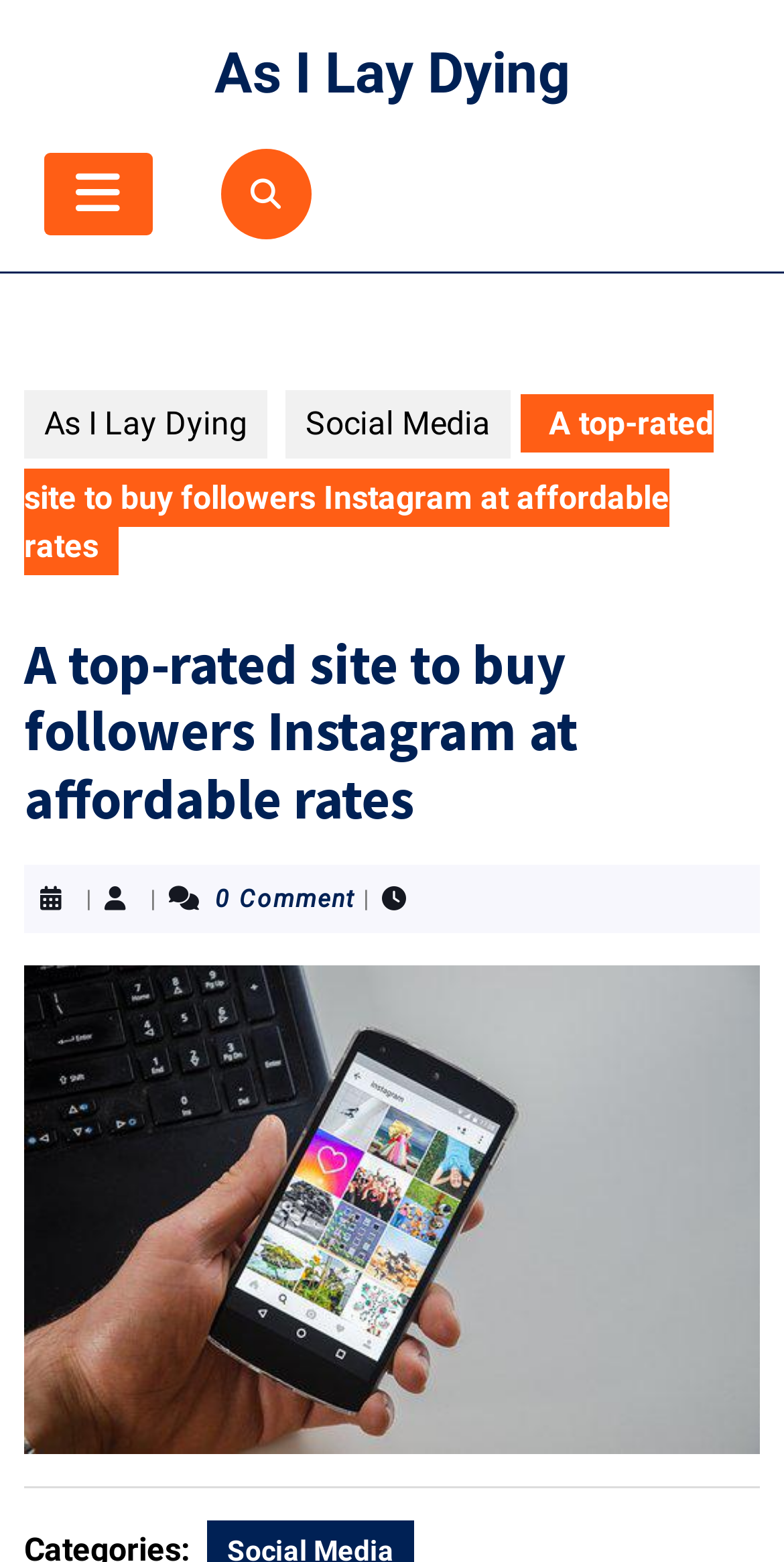Create an elaborate caption that covers all aspects of the webpage.

The webpage appears to be a blog post or article about buying Instagram followers at affordable rates. At the top, there is a link to "As I Lay Dying" and an open button. Below this, there is a navigation menu with links to "As I Lay Dying" and "Social Media". 

The main content of the page is a heading that reads "A top-rated site to buy followers Instagram at affordable rates", which is followed by a paragraph of text with the same content. To the right of the heading, there are three vertical separators with text in between, including "0 Comment". 

Below the text, there is a large thumbnail image related to the post. The image takes up most of the width of the page. At the very bottom, there is a horizontal separator line.